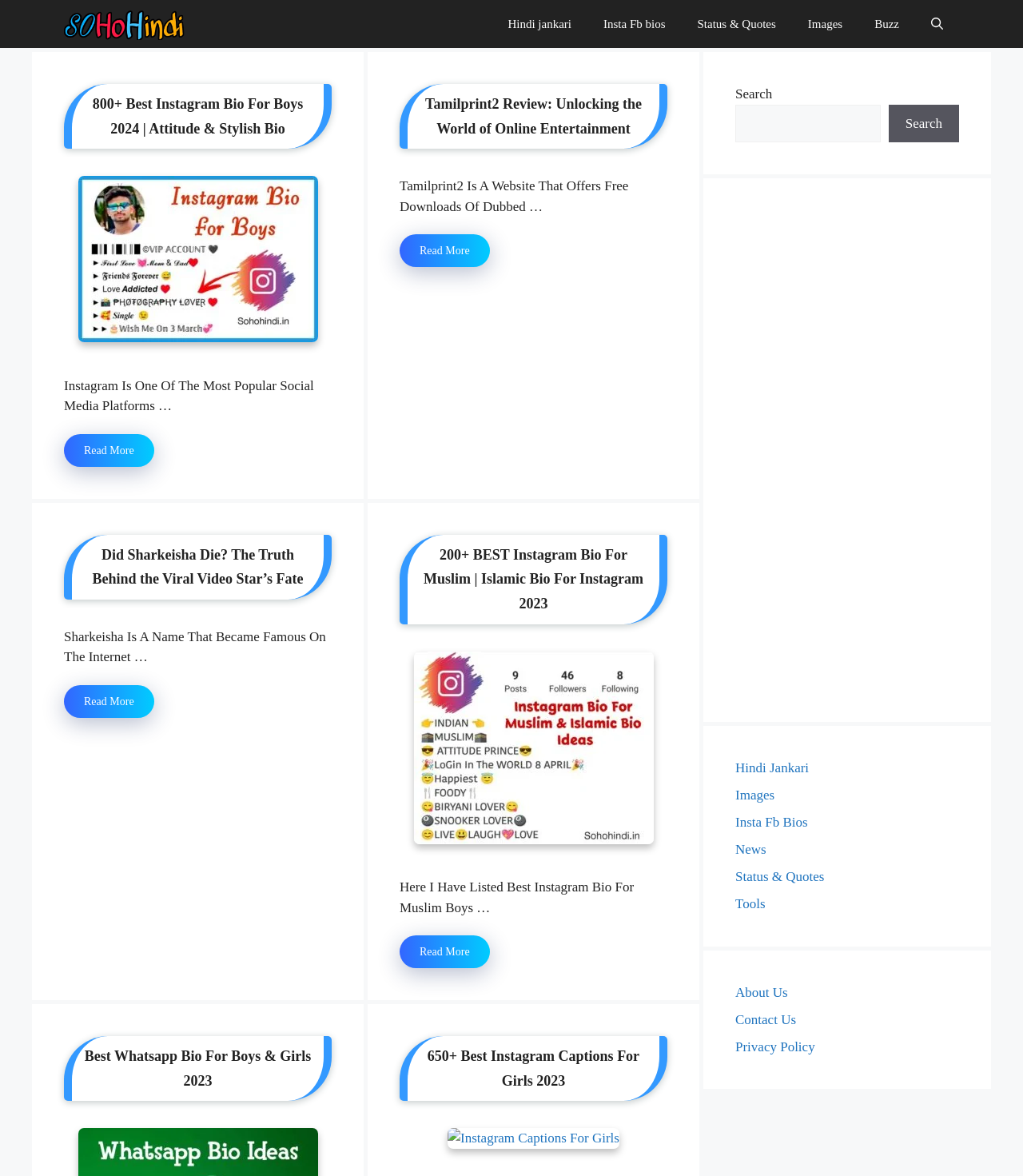Please identify the bounding box coordinates of the area that needs to be clicked to fulfill the following instruction: "Click on the 'Hindi jankari' link."

[0.481, 0.0, 0.574, 0.041]